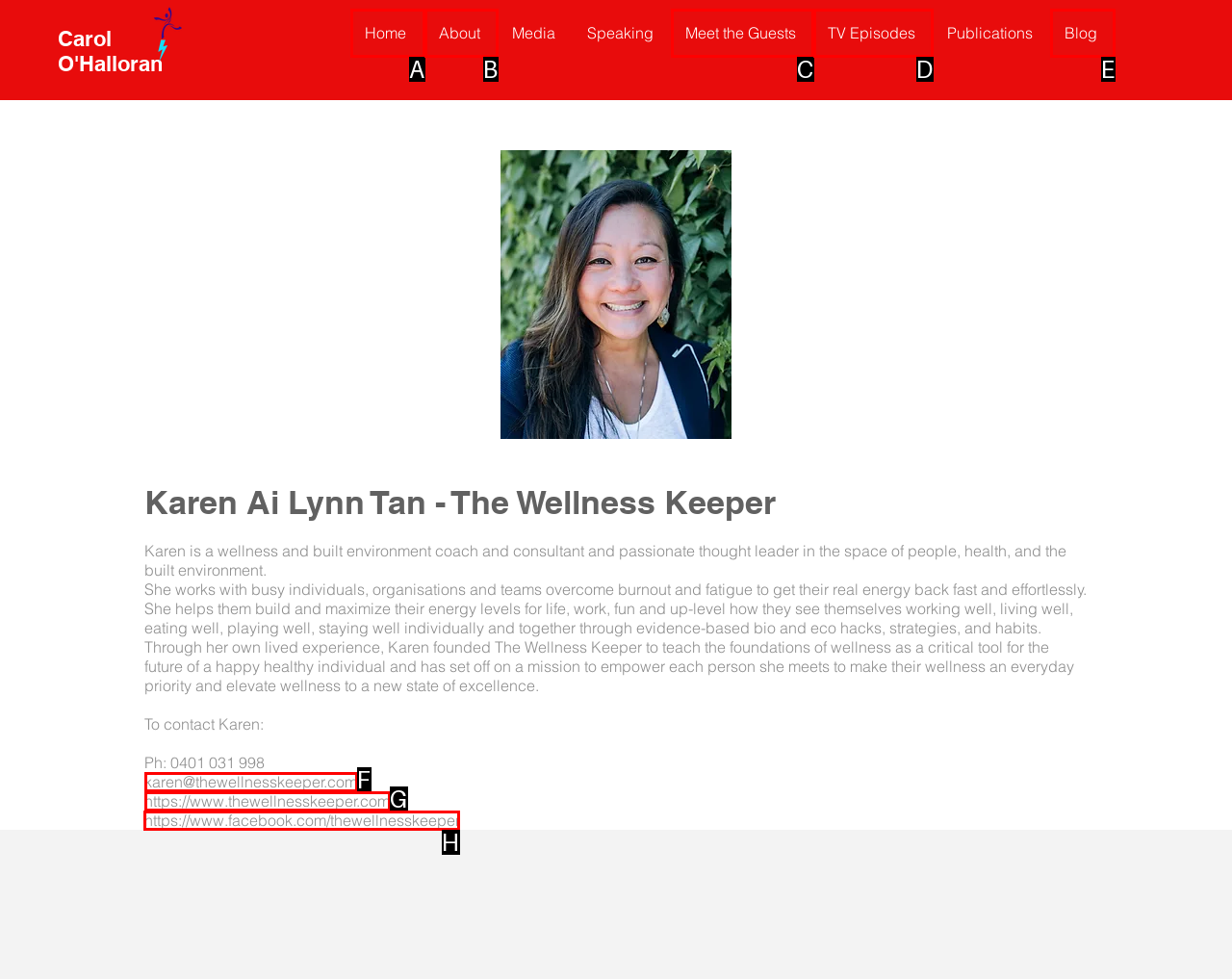Which option should be clicked to complete this task: Check the 'ABOUT US' page
Reply with the letter of the correct choice from the given choices.

None